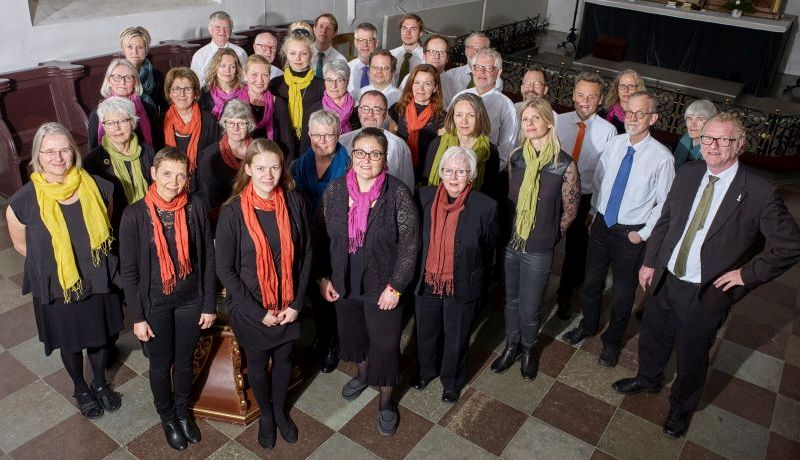What is the dominant color of the choir members' attire?
Give a single word or phrase answer based on the content of the image.

Black